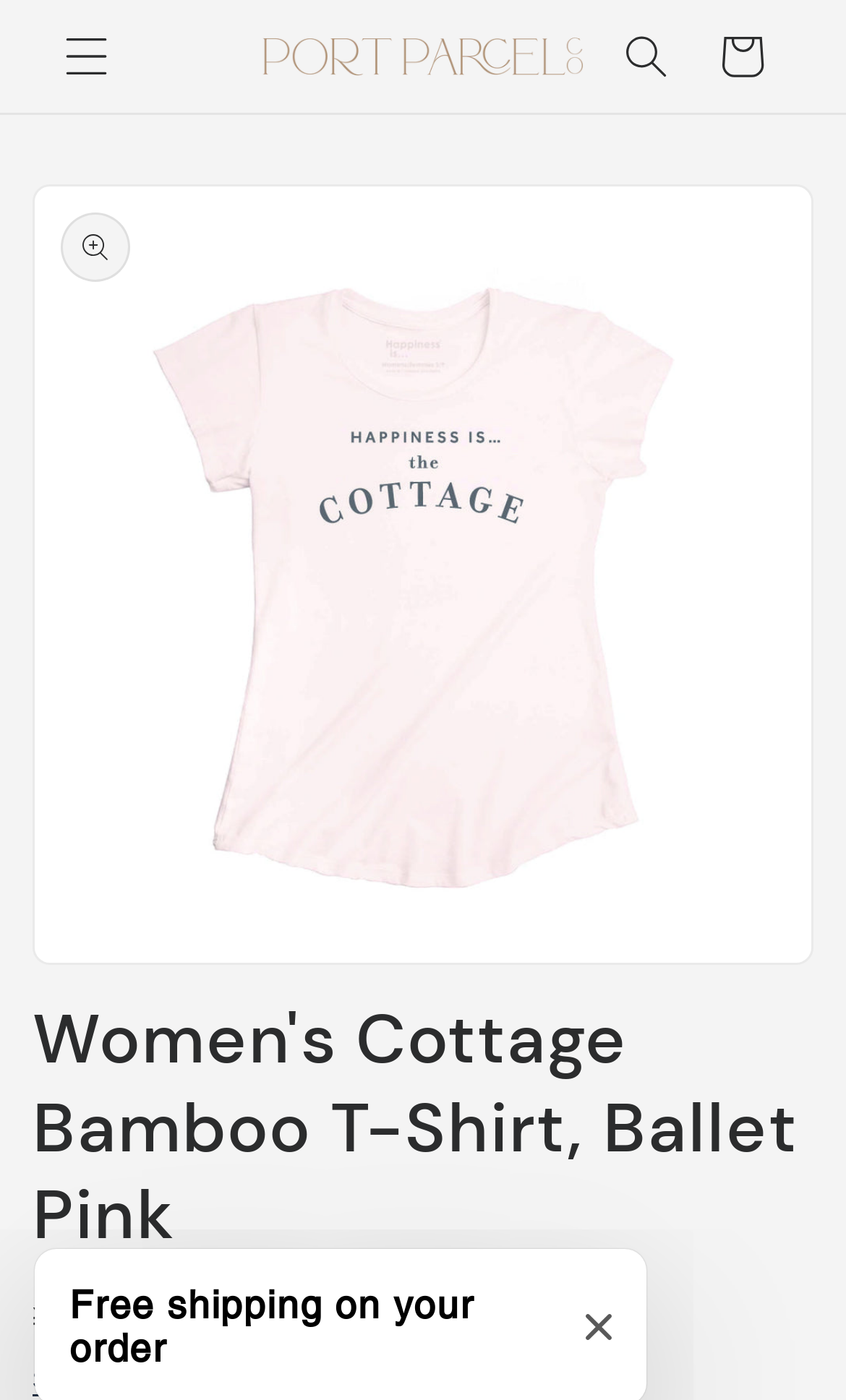What is the color of the product?
Examine the screenshot and reply with a single word or phrase.

Ballet Pink